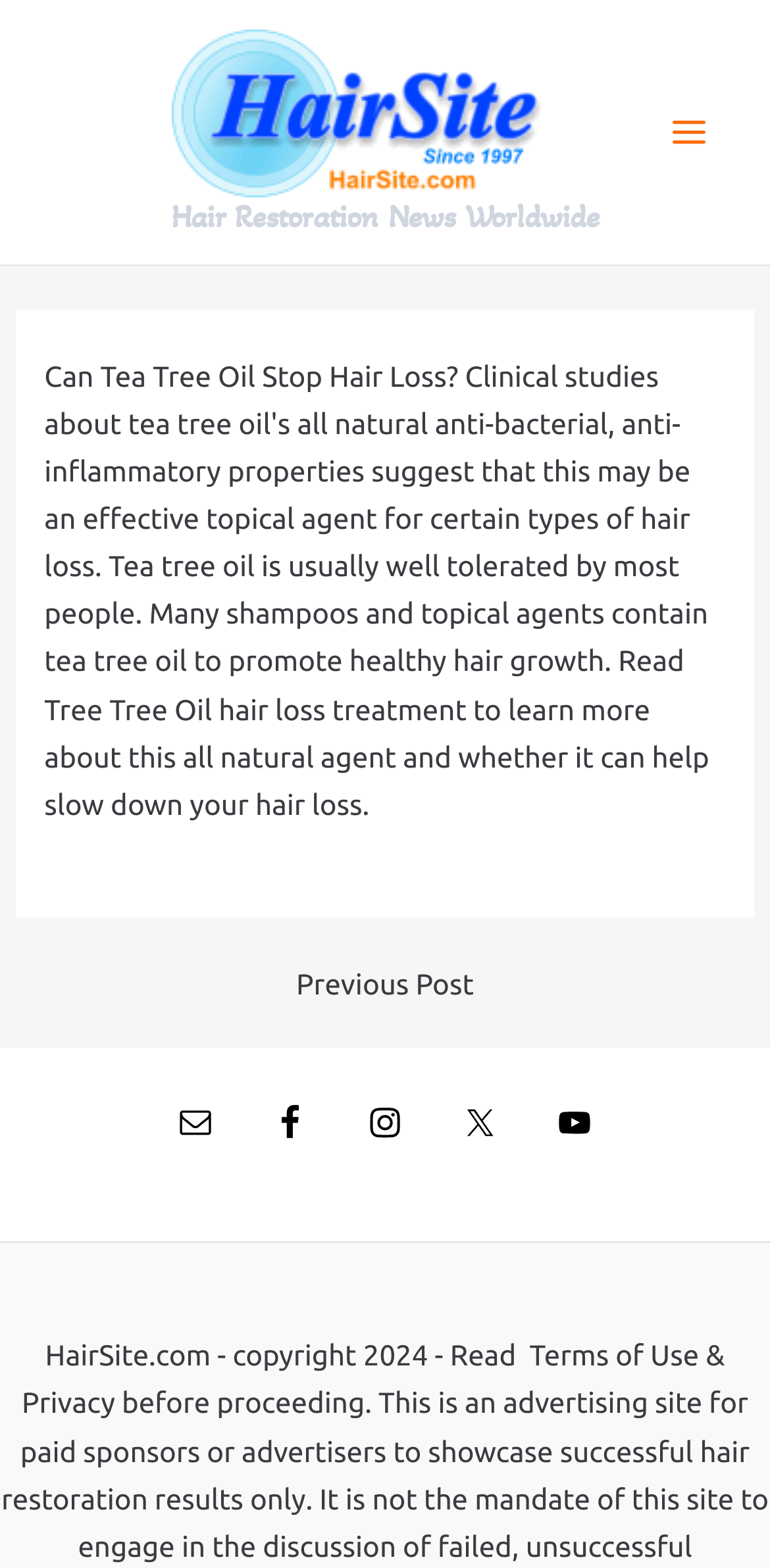Describe the entire webpage, focusing on both content and design.

The webpage is about hair restoration news, specifically discussing the potential of tea tree oil in stopping hair loss. At the top, there is a header section with a logo image and a link to "Hair Restoration News Worldwide" on the left, and a main menu button on the right. 

Below the header, there is a main content area that takes up most of the page. It features an article with a link to "Tree Tree Oil hair loss treatment" and a paragraph of text that discusses the natural agent and its potential to slow down hair loss.

Under the article, there is a post navigation section with links to "Previous Post" and "Next Post". 

At the bottom of the page, there is a footer section with a widget area that contains links to social media platforms, including Email, Facebook, Instagram, Twitter, and YouTube, each accompanied by an icon image. 

Additionally, there is a copyright notice and a link to "Terms of Use & Privacy" at the very bottom of the page.